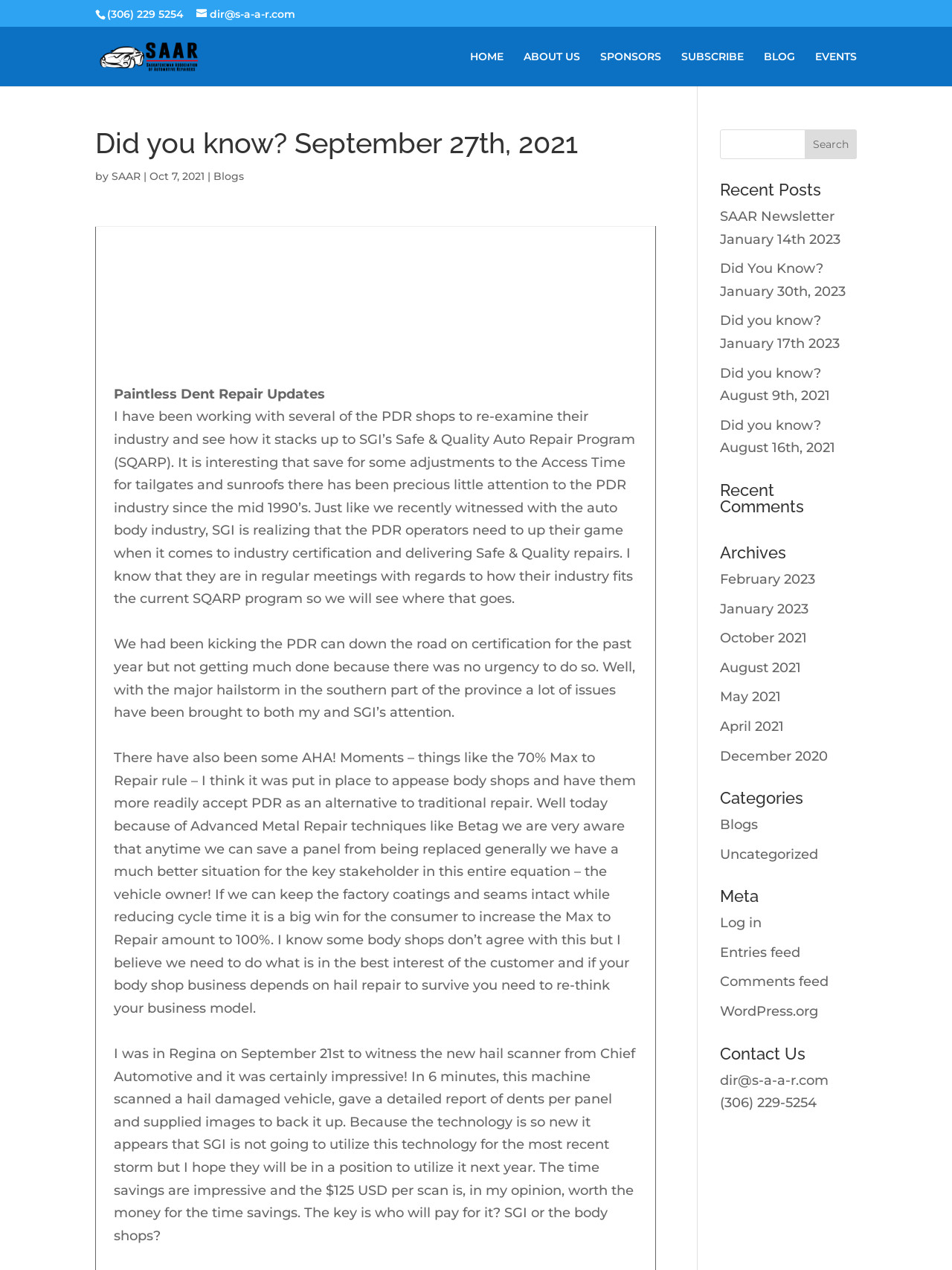Determine the bounding box coordinates for the element that should be clicked to follow this instruction: "Go to HOME page". The coordinates should be given as four float numbers between 0 and 1, in the format [left, top, right, bottom].

[0.494, 0.04, 0.529, 0.068]